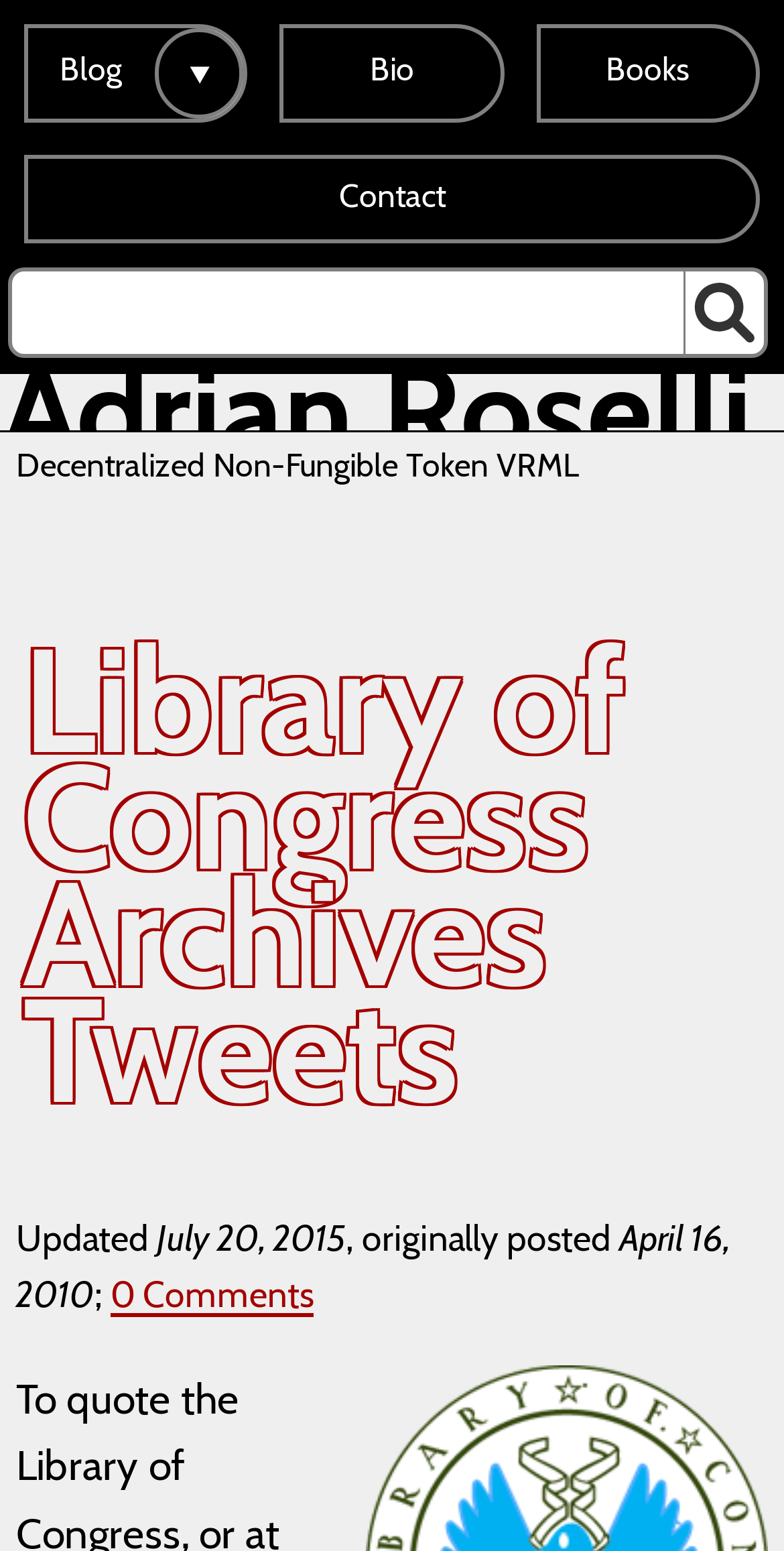Using the format (top-left x, top-left y, bottom-right x, bottom-right y), provide the bounding box coordinates for the described UI element. All values should be floating point numbers between 0 and 1: Blog

[0.036, 0.021, 0.196, 0.073]